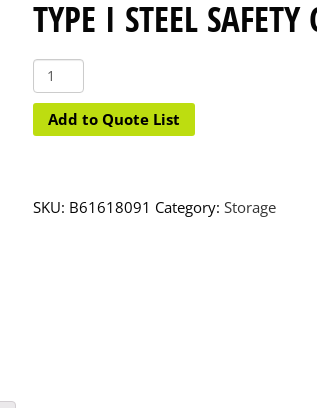Carefully examine the image and provide an in-depth answer to the question: What is the category of the product?

The category listed as 'Storage' further categorizes the product within the site’s offerings, providing relevant product details to customers.